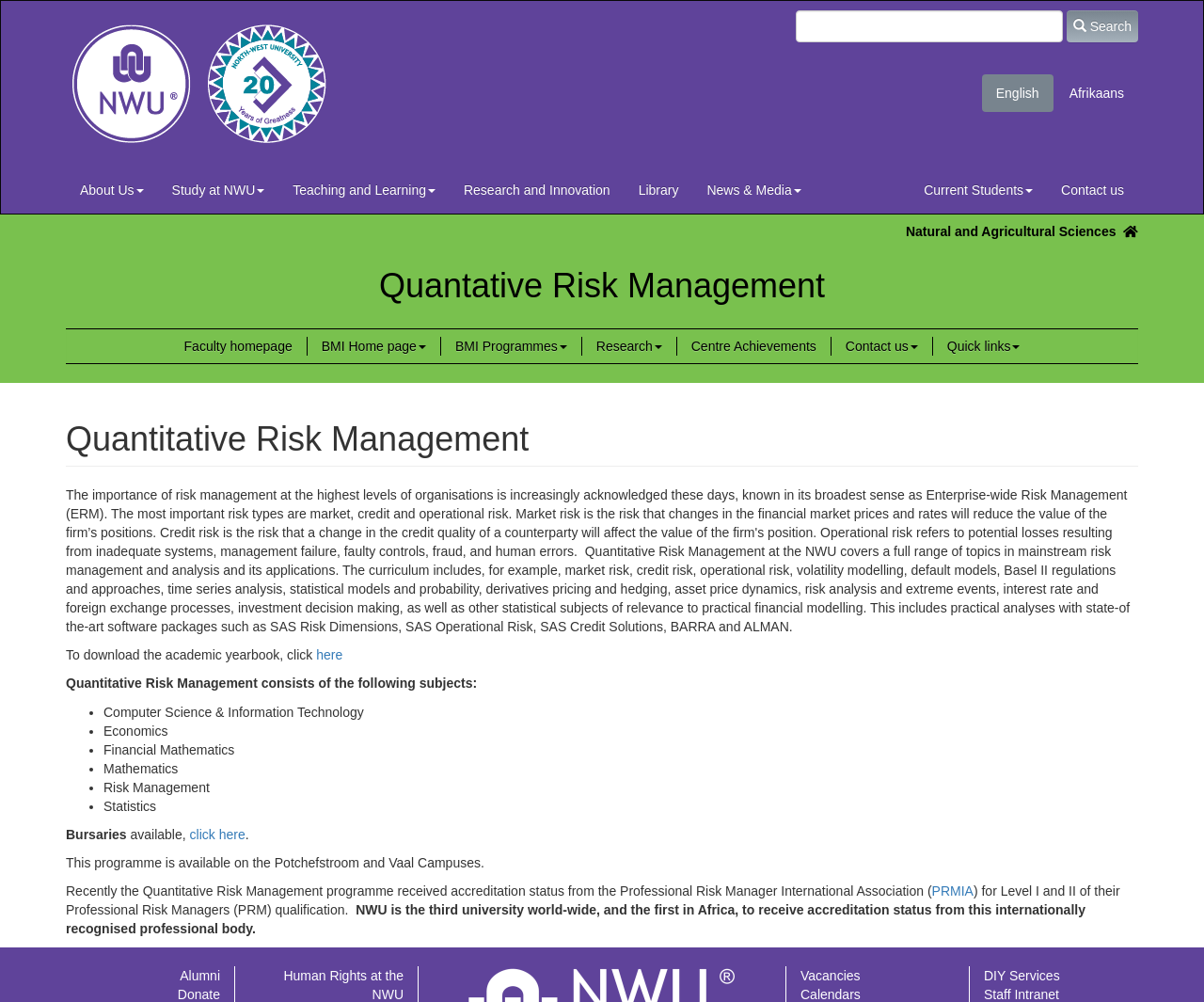Identify and provide the text of the main header on the webpage.

Quantative Risk Management